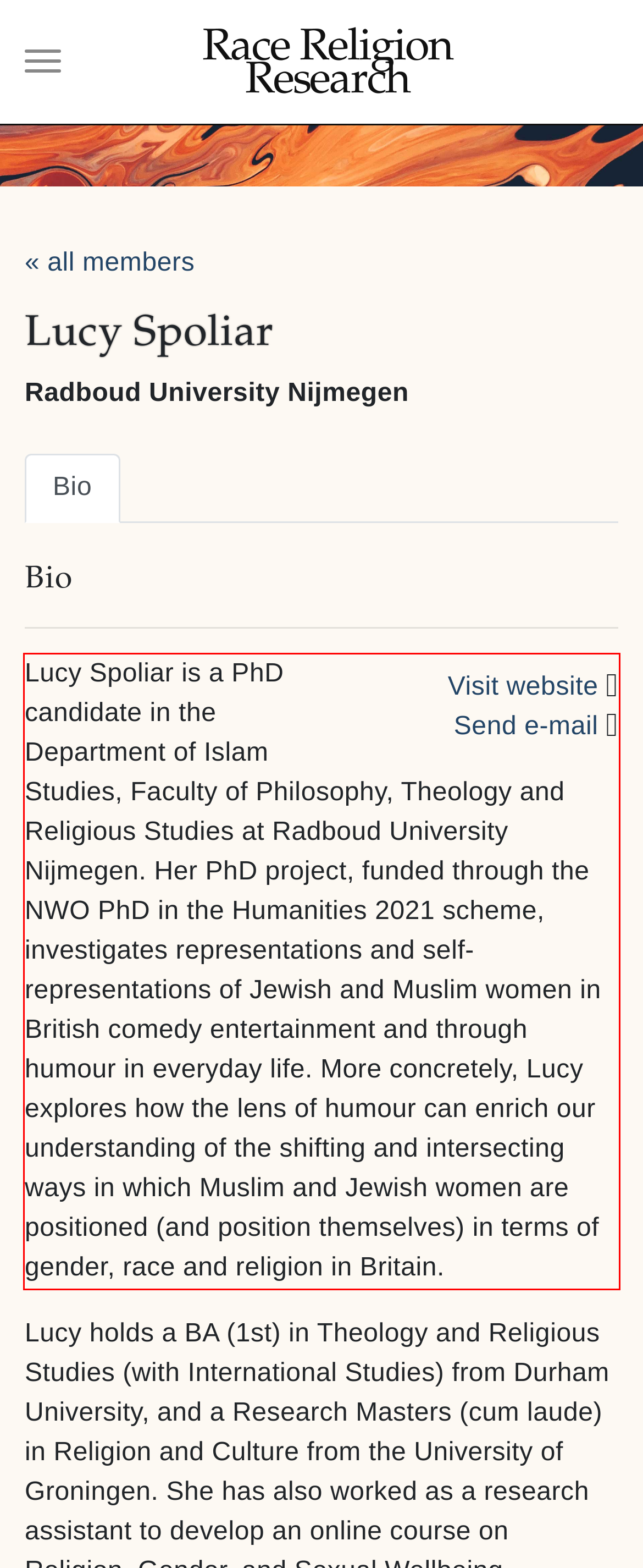Please take the screenshot of the webpage, find the red bounding box, and generate the text content that is within this red bounding box.

Lucy Spoliar is a PhD candidate in the Department of Islam Studies, Faculty of Philosophy, Theology and Religious Studies at Radboud University Nijmegen. Her PhD project, funded through the NWO PhD in the Humanities 2021 scheme, investigates representations and self-representations of Jewish and Muslim women in British comedy entertainment and through humour in everyday life. More concretely, Lucy explores how the lens of humour can enrich our understanding of the shifting and intersecting ways in which Muslim and Jewish women are positioned (and position themselves) in terms of gender, race and religion in Britain.